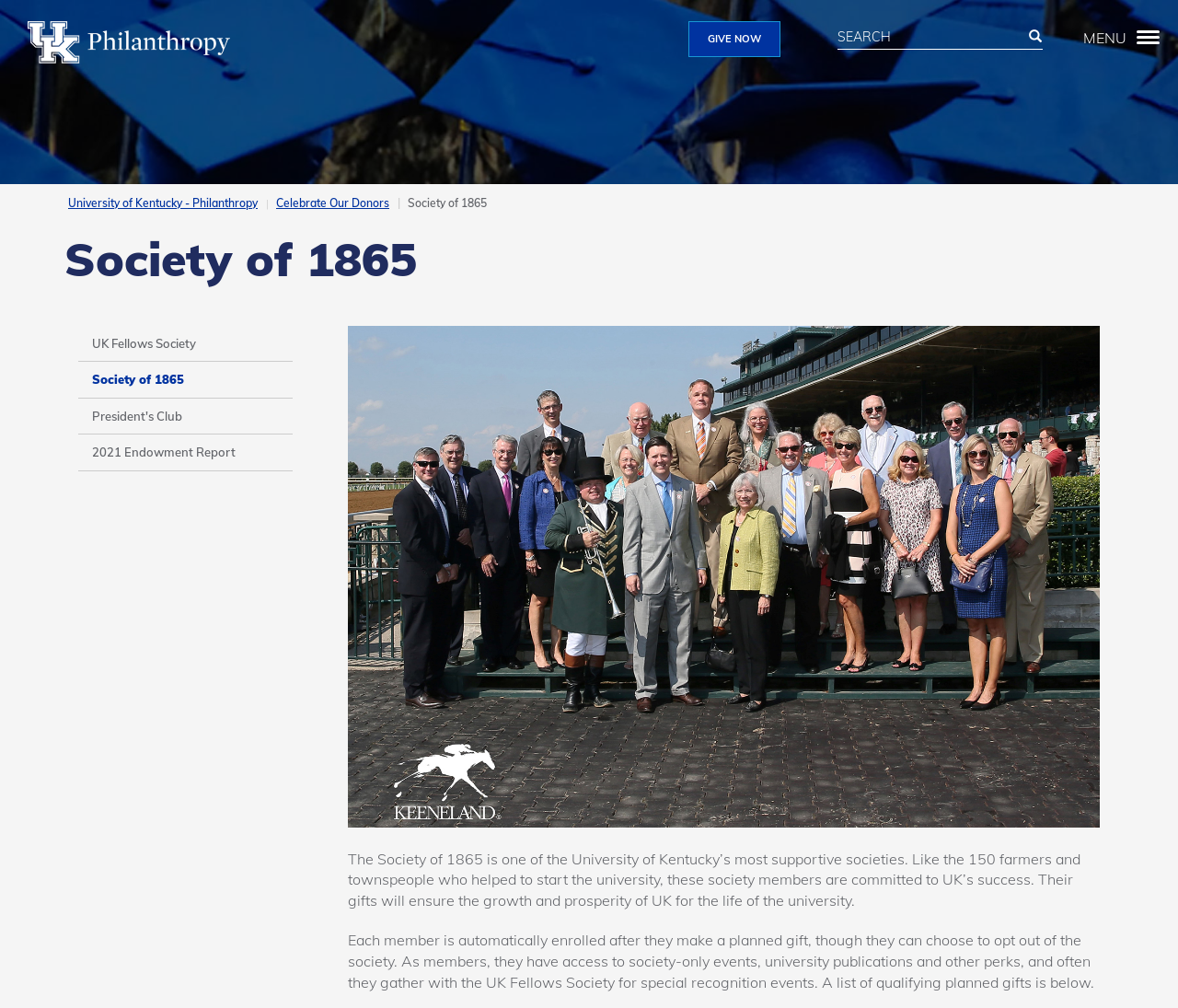Pinpoint the bounding box coordinates of the element you need to click to execute the following instruction: "Click the 'GIVE NOW' button". The bounding box should be represented by four float numbers between 0 and 1, in the format [left, top, right, bottom].

[0.584, 0.021, 0.662, 0.057]